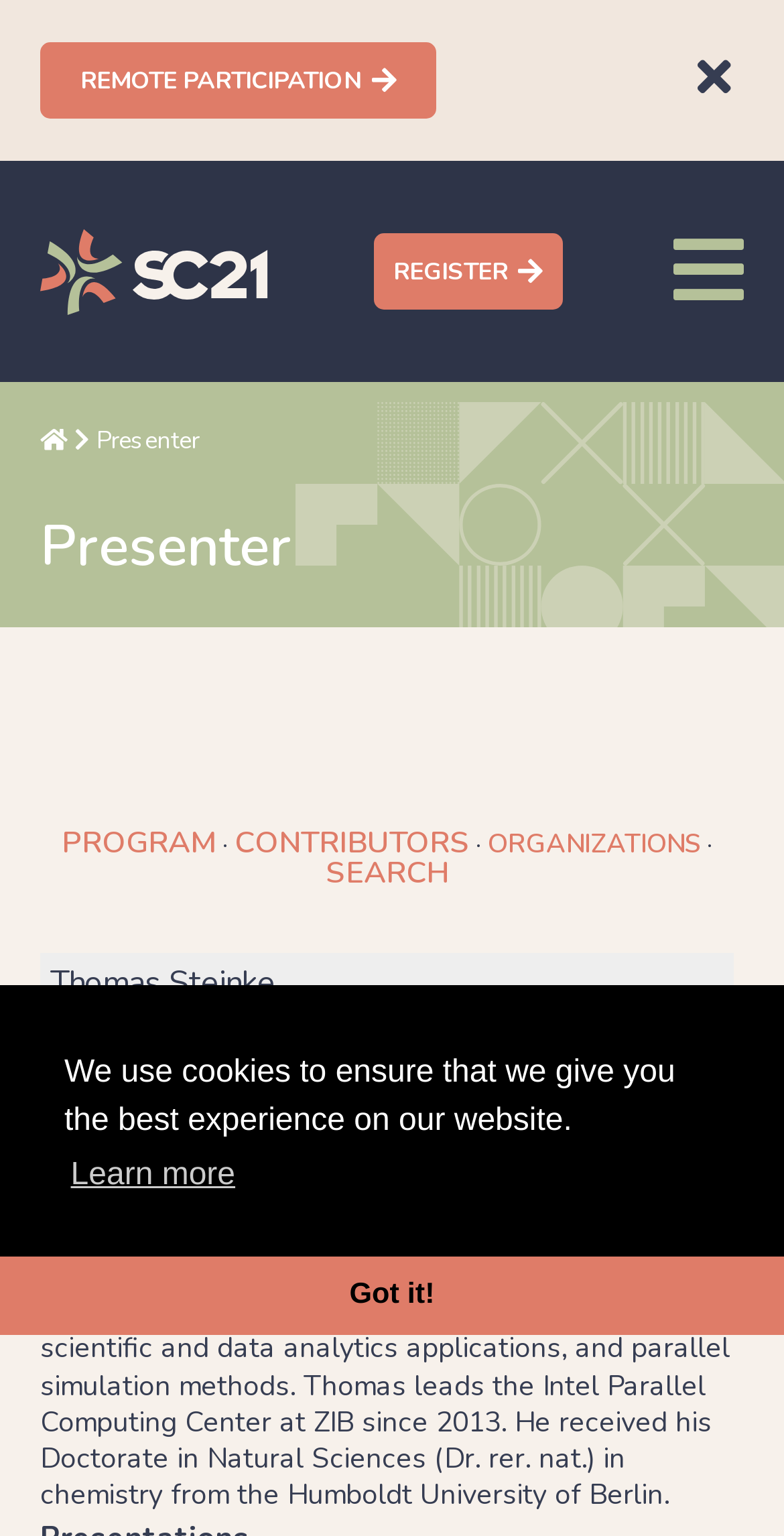Based on the element description, predict the bounding box coordinates (top-left x, top-left y, bottom-right x, bottom-right y) for the UI element in the screenshot: Menu Toggle Button

[0.859, 0.136, 0.949, 0.217]